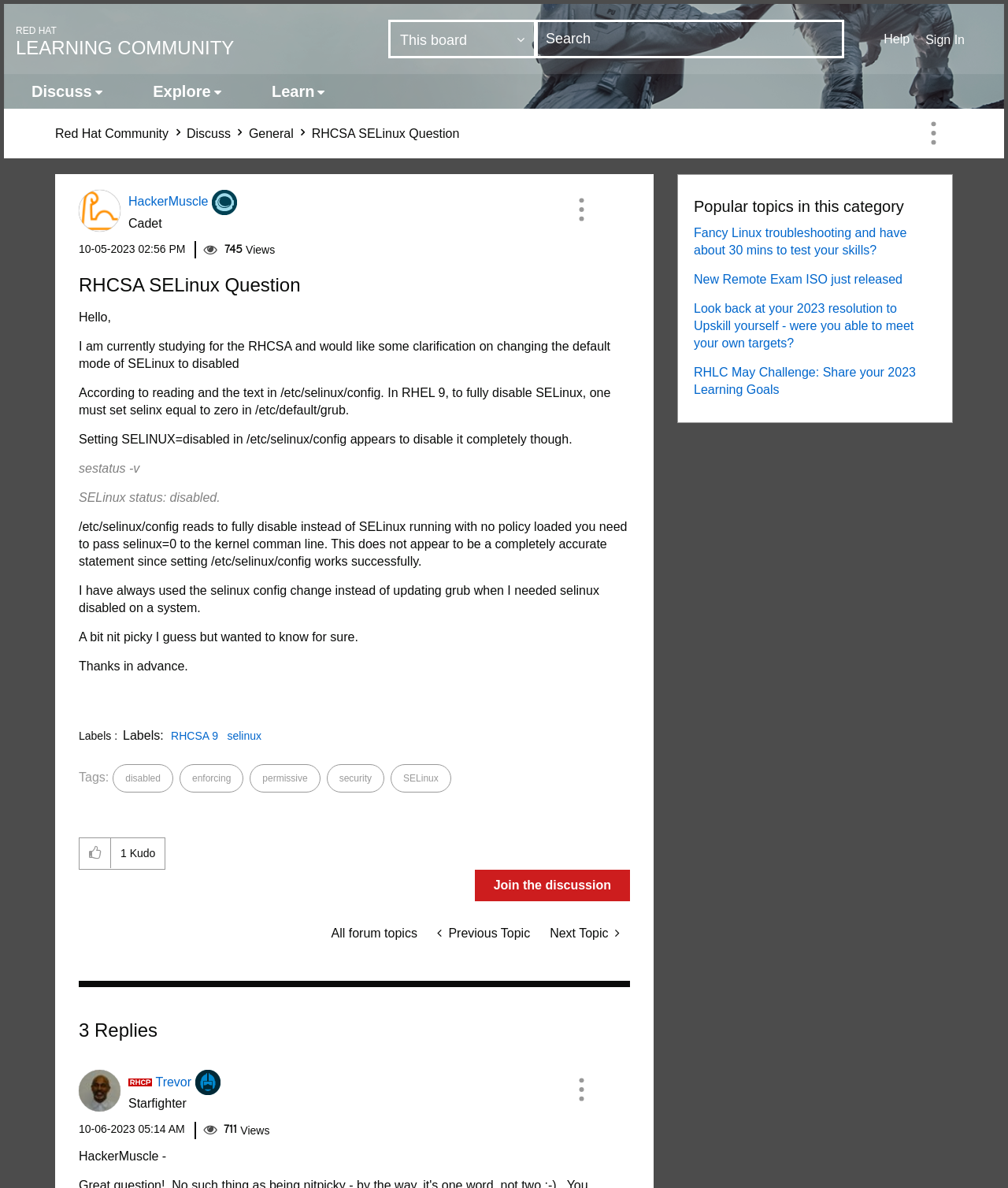Answer the question using only one word or a concise phrase: How many replies are there to this post?

3